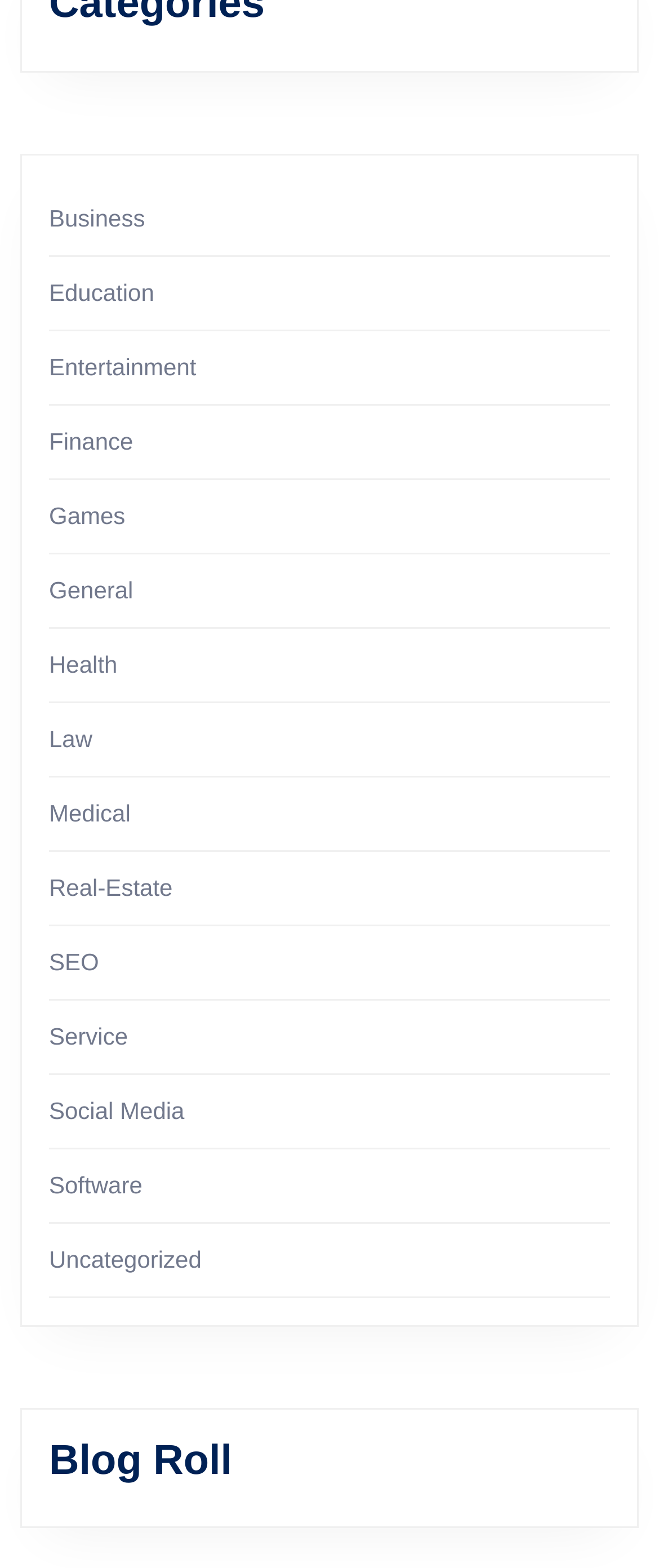Please find the bounding box for the UI component described as follows: "Social Media".

[0.074, 0.699, 0.28, 0.716]